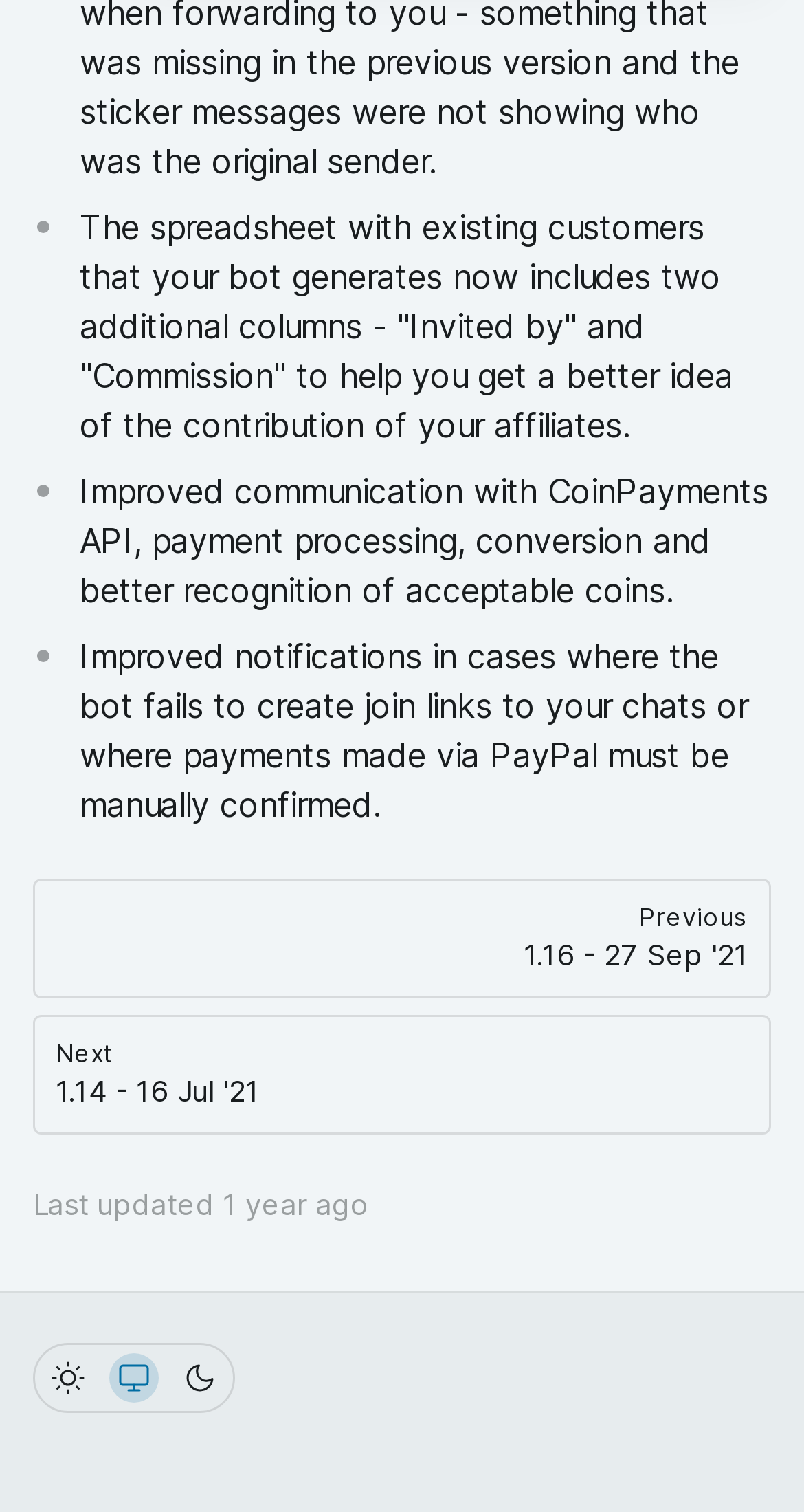Using the webpage screenshot and the element description aria-label="Switch to dark theme", determine the bounding box coordinates. Specify the coordinates in the format (top-left x, top-left y, bottom-right x, bottom-right y) with values ranging from 0 to 1.

[0.218, 0.895, 0.279, 0.928]